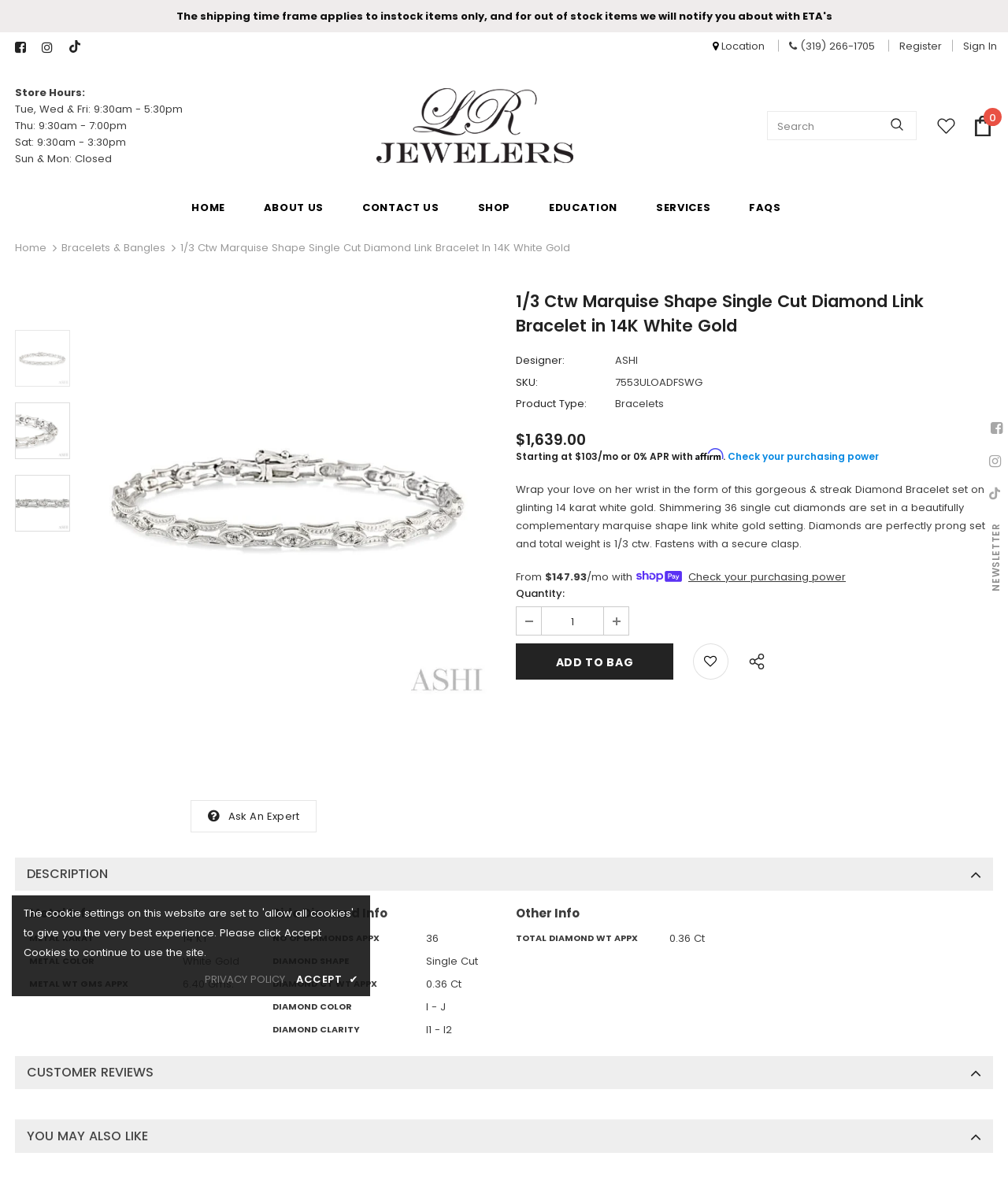What type of product is shown?
Ensure your answer is thorough and detailed.

Based on the webpage content, specifically the heading '1/3 Ctw Marquise Shape Single Cut Diamond Link Bracelet in 14K White Gold' and the product description, it is clear that the product being shown is a bracelet.